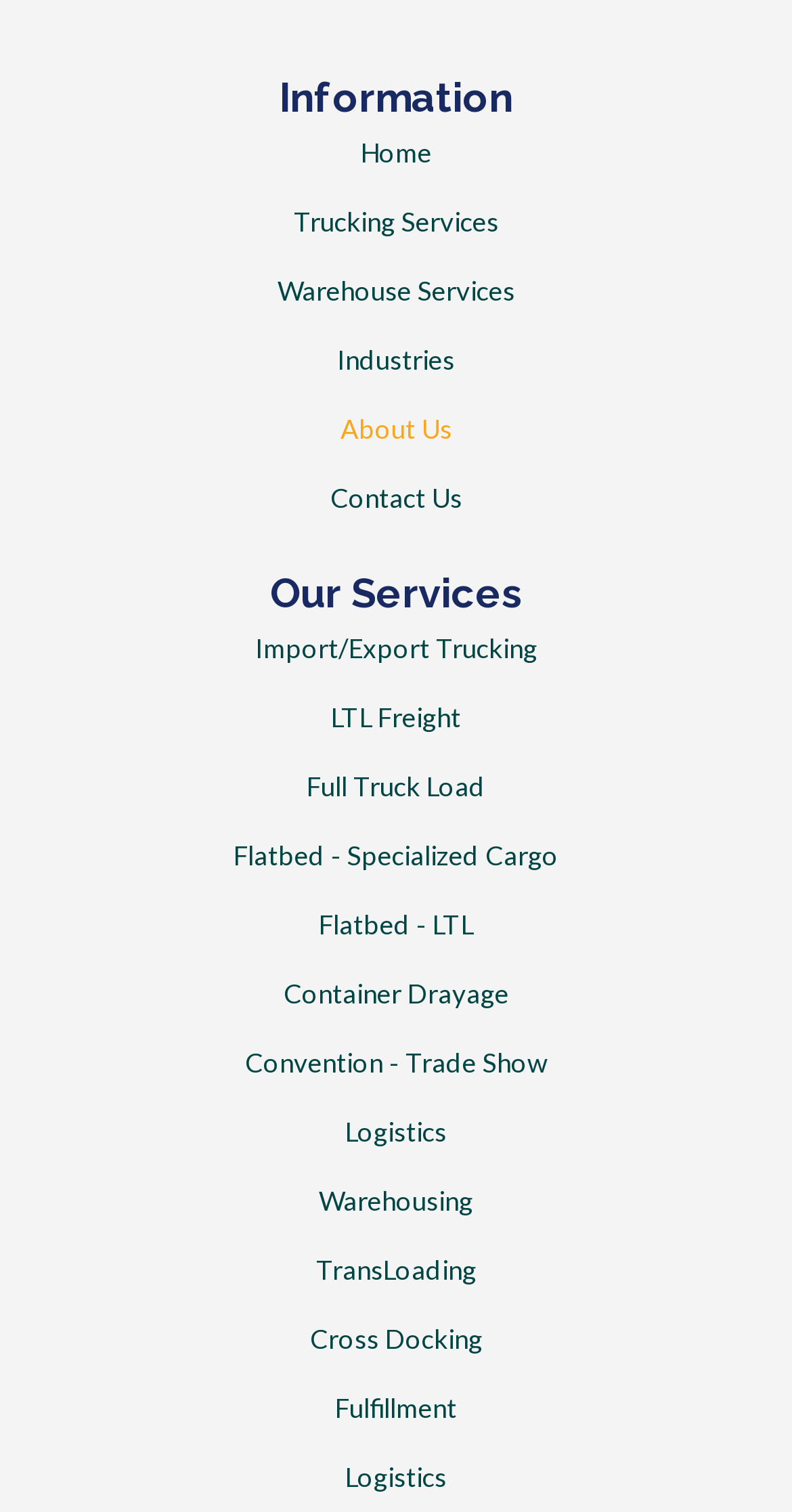How many types of trucking services are listed?
Using the image provided, answer with just one word or phrase.

5